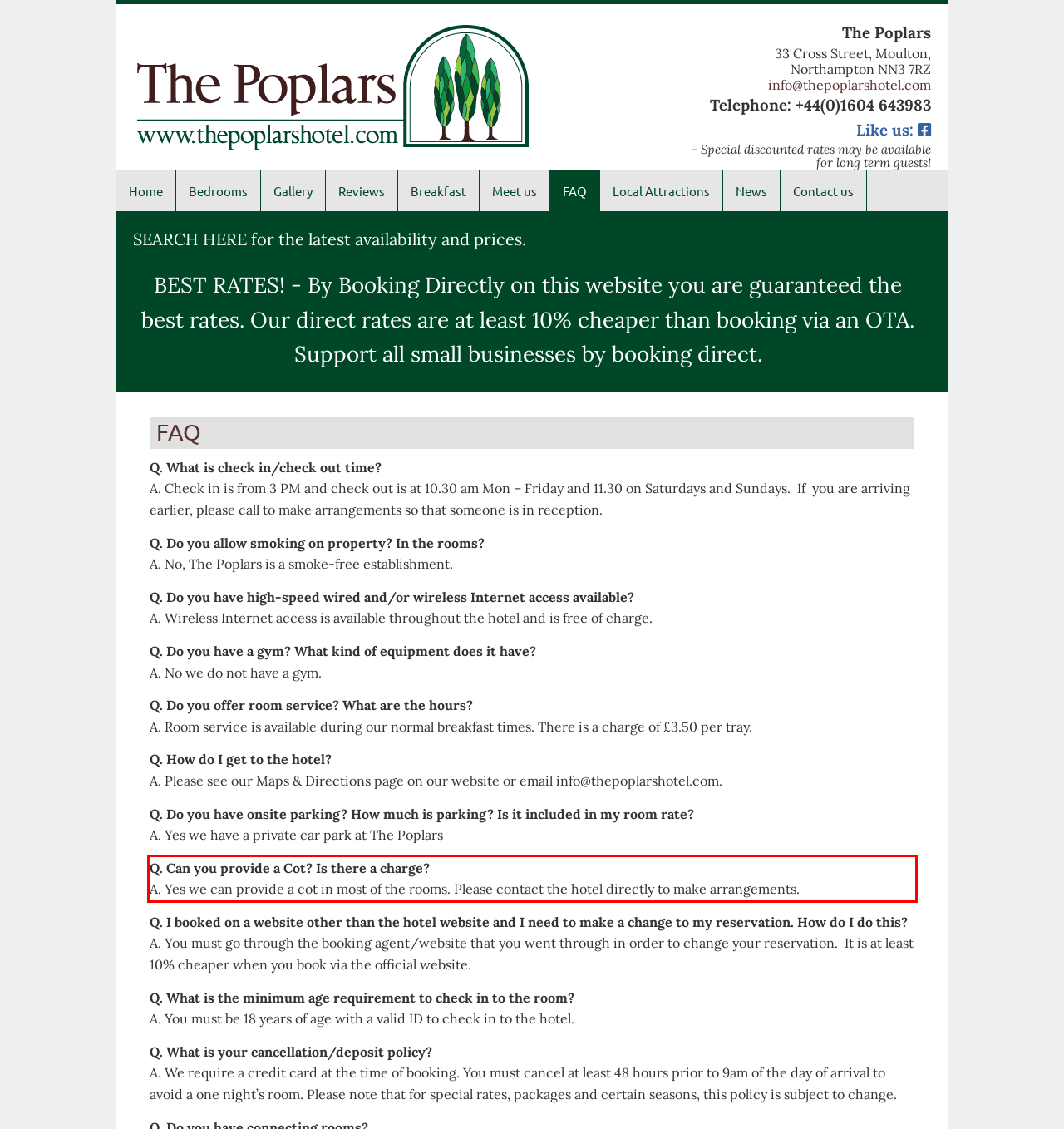Please take the screenshot of the webpage, find the red bounding box, and generate the text content that is within this red bounding box.

Q. Can you provide a Cot? Is there a charge? A. Yes we can provide a cot in most of the rooms. Please contact the hotel directly to make arrangements.